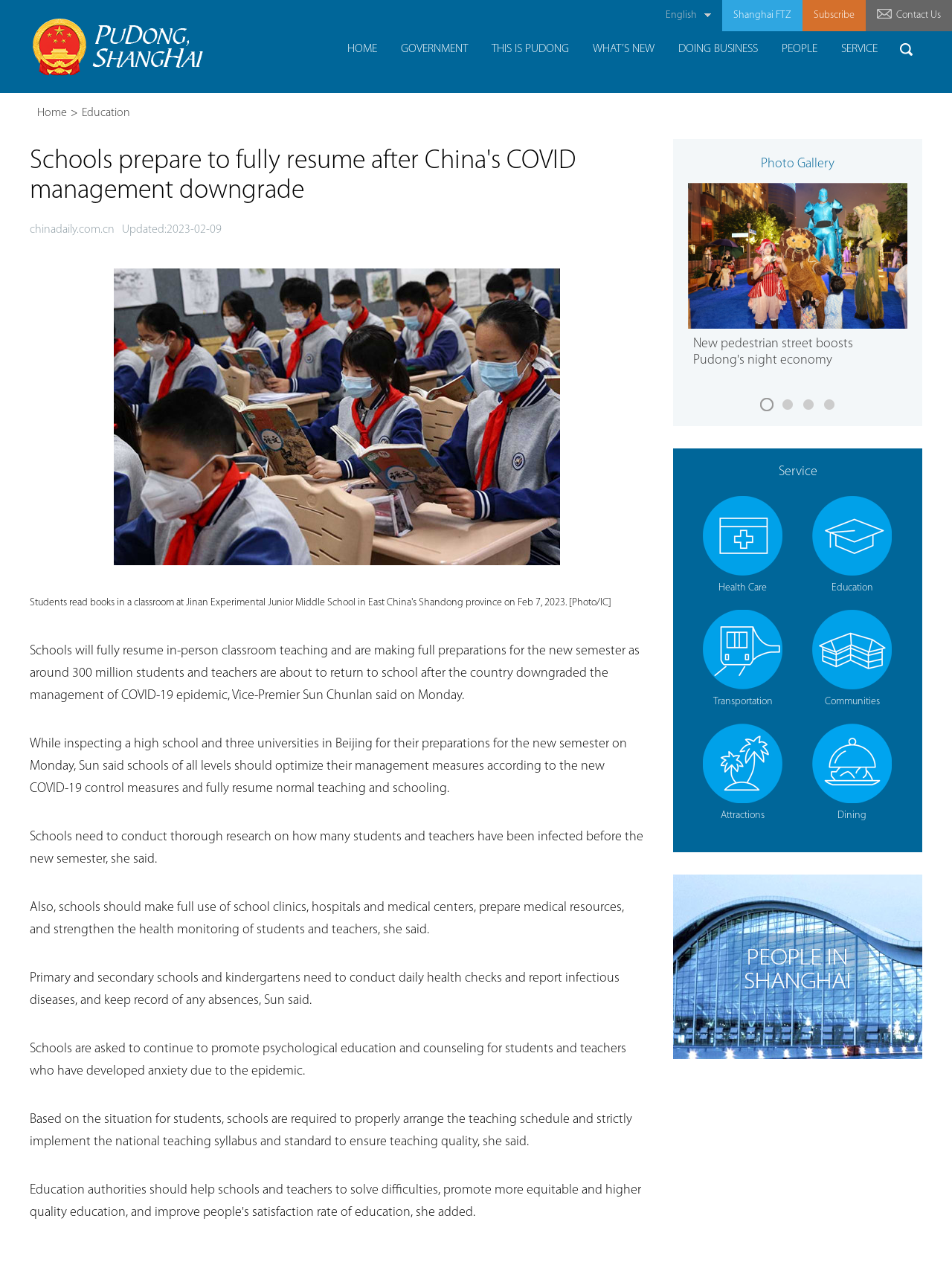What is the purpose of daily health checks in primary and secondary schools?
Using the image, answer in one word or phrase.

To report infectious diseases